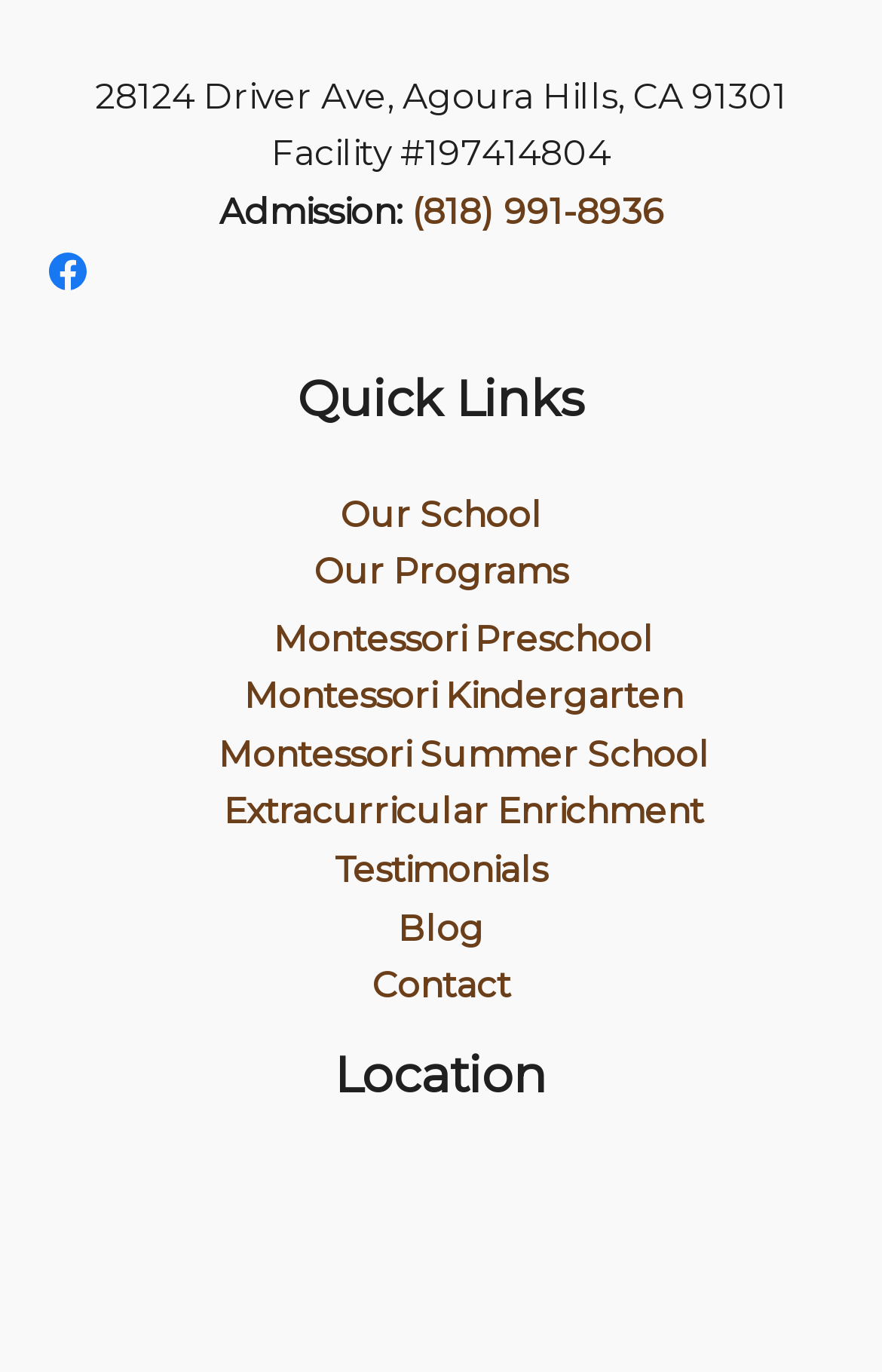Please identify the bounding box coordinates of the element's region that I should click in order to complete the following instruction: "Visit Facebook page". The bounding box coordinates consist of four float numbers between 0 and 1, i.e., [left, top, right, bottom].

[0.051, 0.181, 0.103, 0.214]